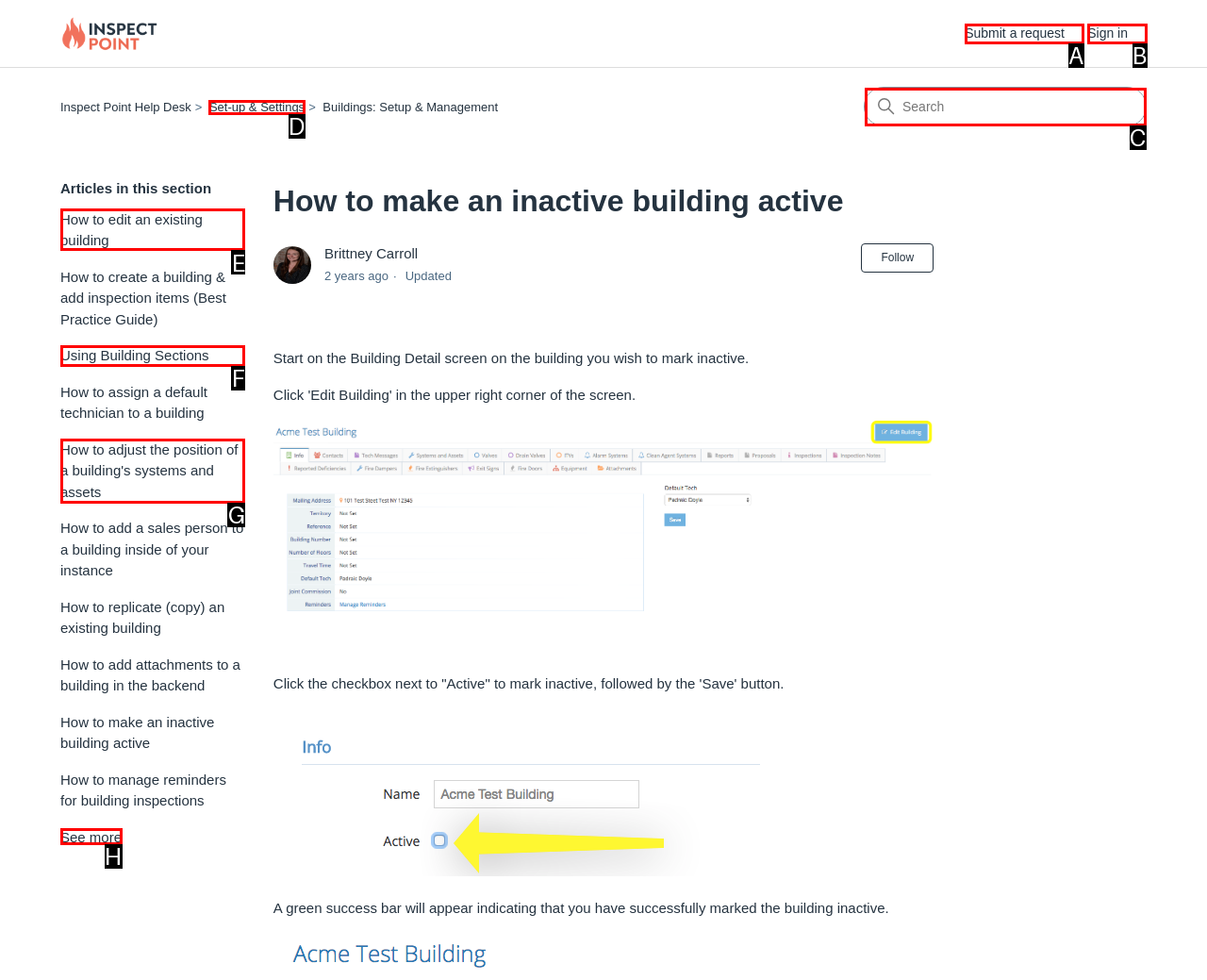Select the letter of the element you need to click to complete this task: Click 'How to edit an existing building'
Answer using the letter from the specified choices.

E